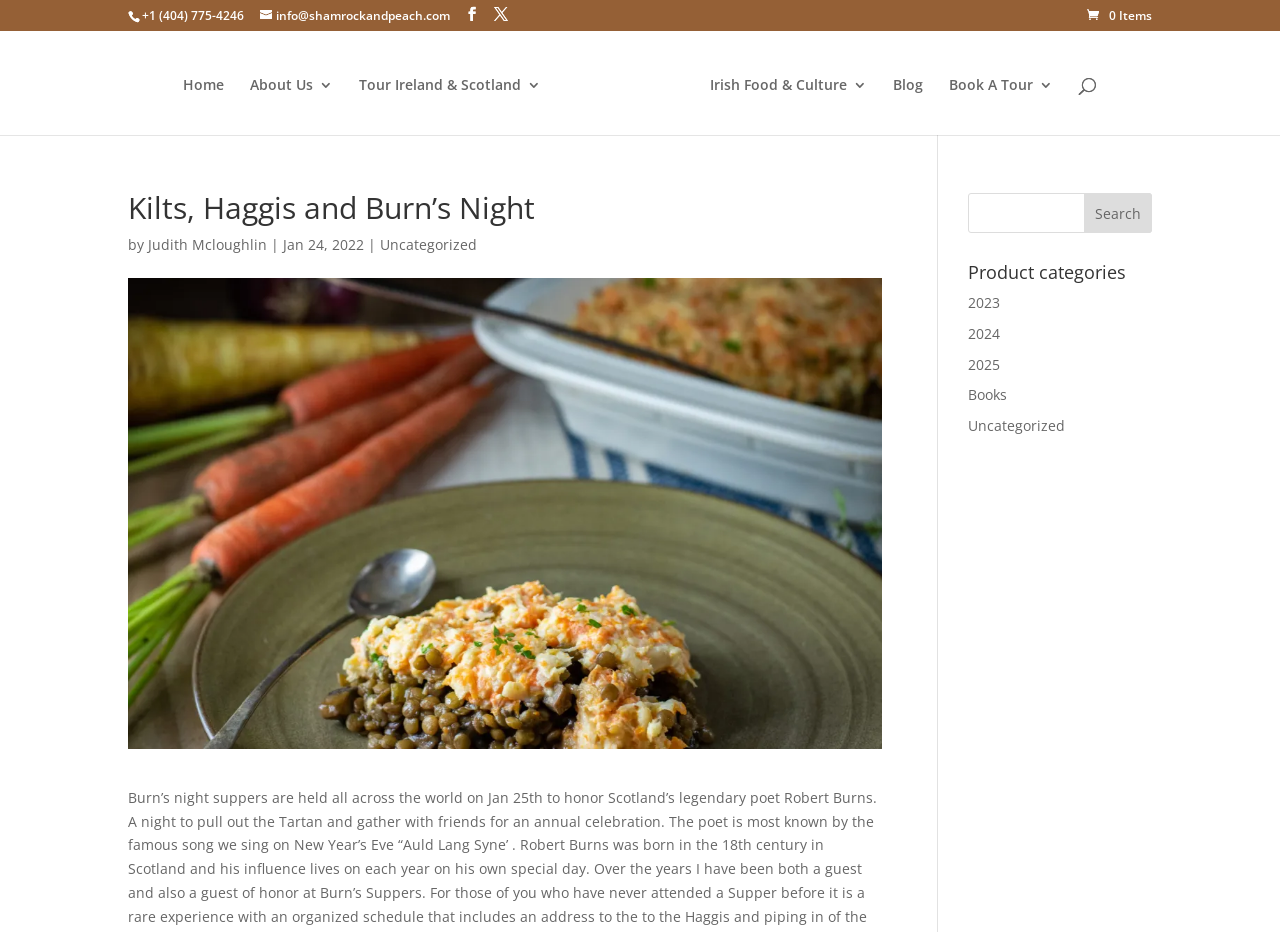Determine the bounding box coordinates of the clickable element to complete this instruction: "Call the phone number". Provide the coordinates in the format of four float numbers between 0 and 1, [left, top, right, bottom].

[0.111, 0.008, 0.191, 0.026]